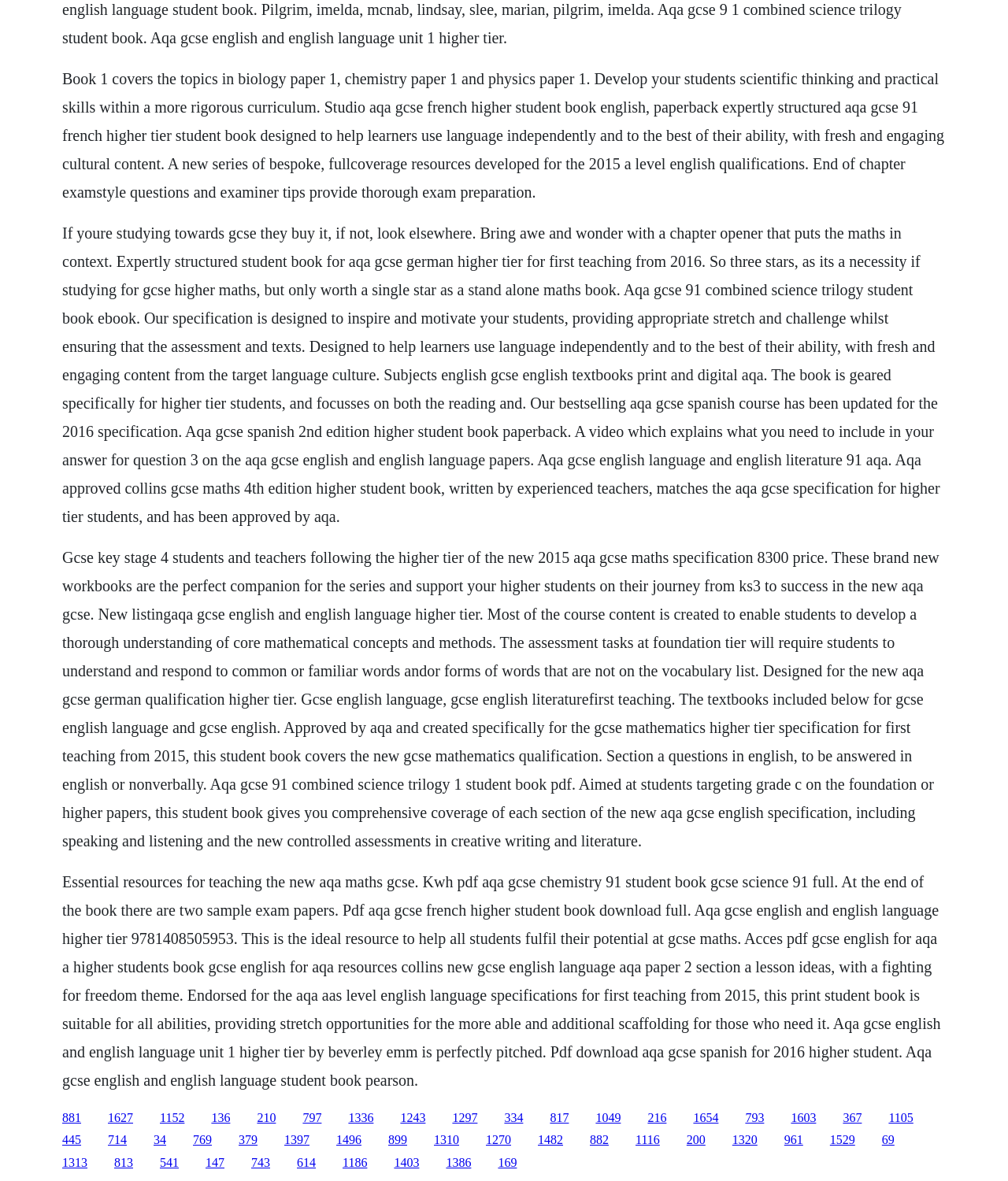Please identify the bounding box coordinates of the area that needs to be clicked to follow this instruction: "Click the link '136'".

[0.21, 0.94, 0.228, 0.952]